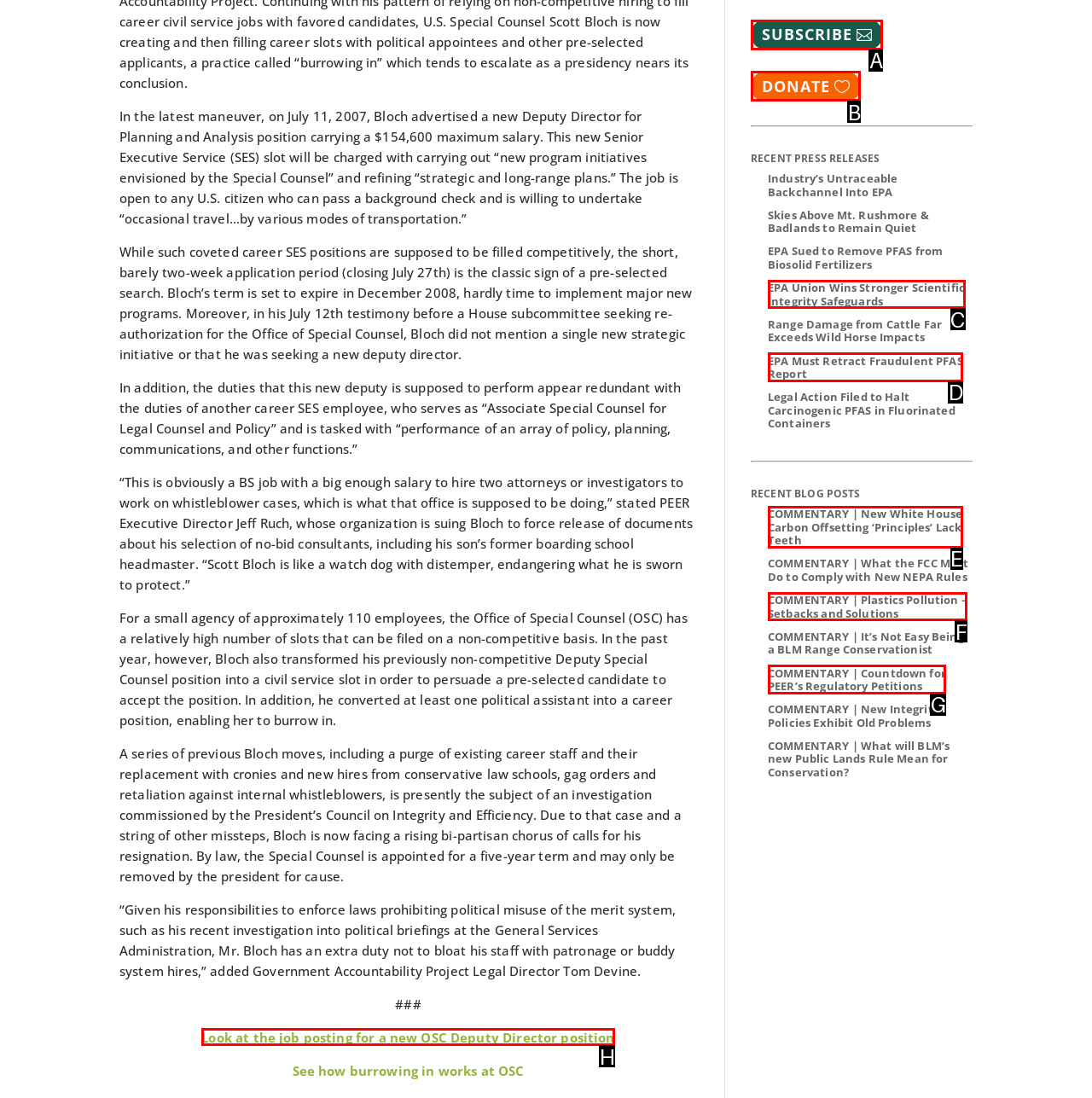Select the correct option based on the description: Donate
Answer directly with the option’s letter.

B